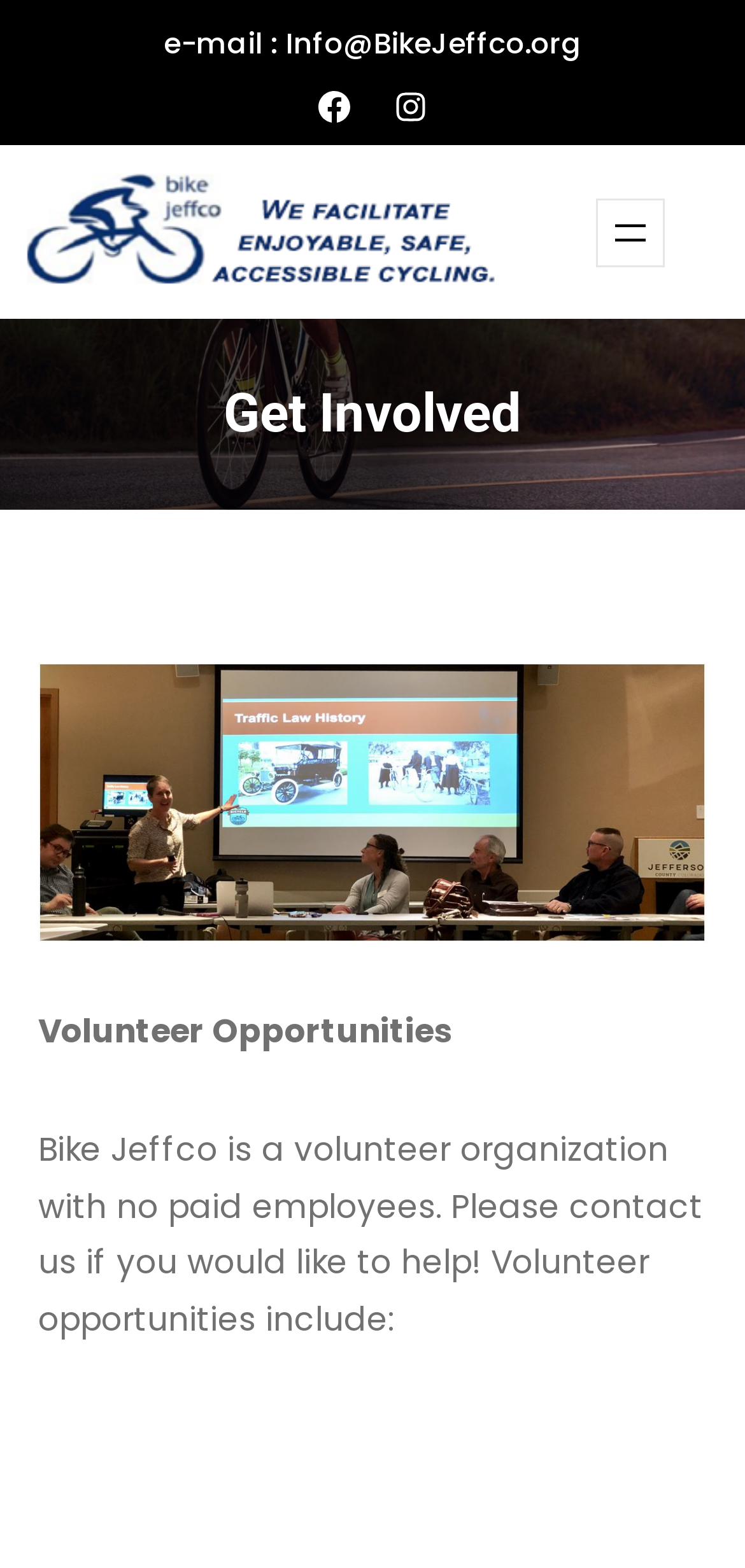Generate a comprehensive description of the contents of the webpage.

The webpage is about getting involved with Bike Jeffco, a volunteer organization with no paid employees. At the top left, there is a link to the Bike Jeffco website, accompanied by an image with the same name. Below this, there is a header navigation section with a button to open a menu. 

On the left side, there is a section with the heading "Get Involved" in a large font. Below this heading, there is a figure, which is not described. 

The main content of the page is a paragraph of text that explains the volunteer opportunities available, including supporting in-person events and social media messaging. This text is divided into two bullet points, each marked with a bullet symbol. 

At the top right, there are links to Bike Jeffco's Facebook and Instagram pages. Additionally, there is a static text element displaying the organization's email address, "Info@BikeJeffco.org", near the top of the page.